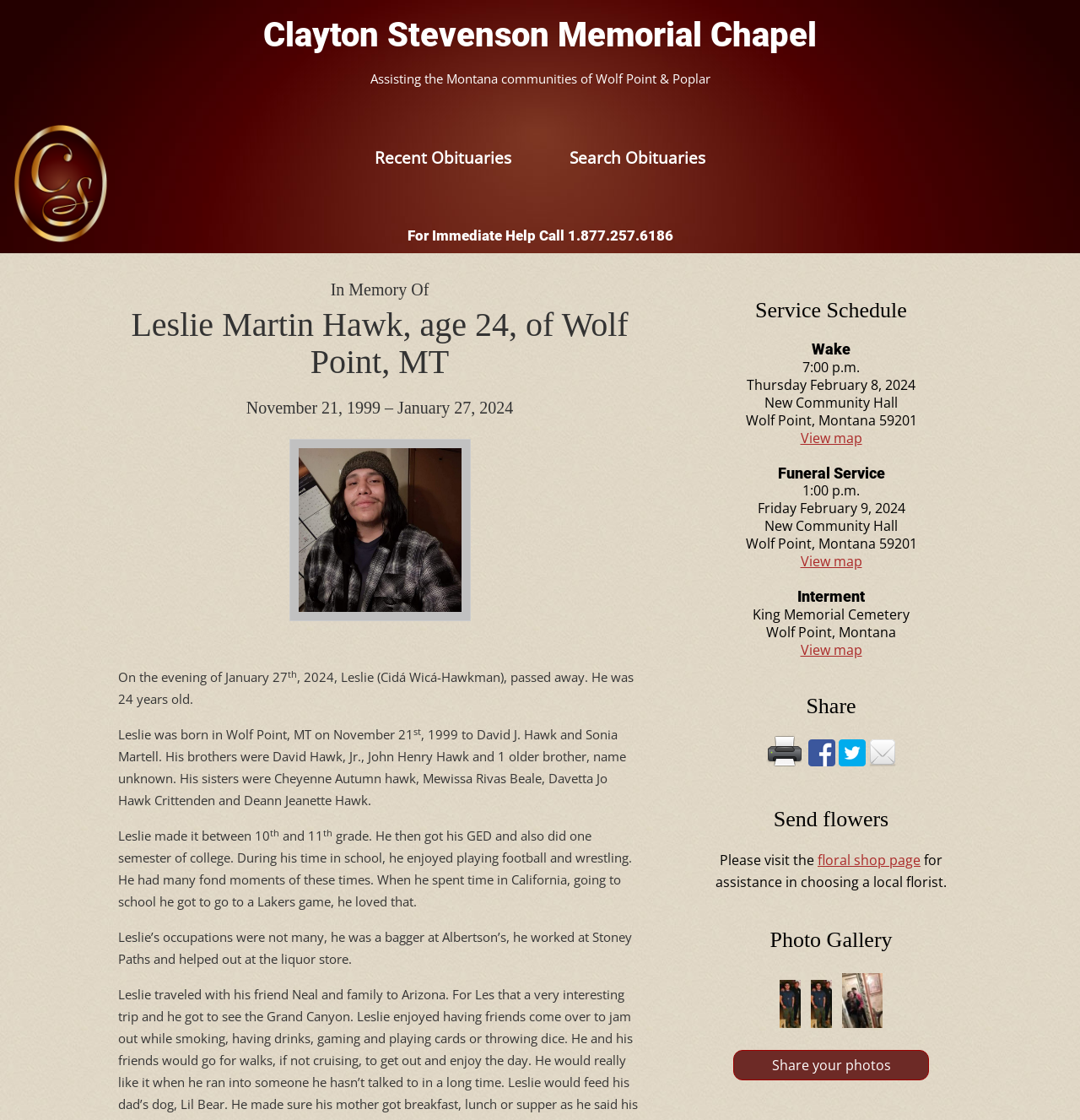Find the bounding box of the UI element described as: "Recent Obituaries". The bounding box coordinates should be given as four float values between 0 and 1, i.e., [left, top, right, bottom].

[0.322, 0.11, 0.498, 0.172]